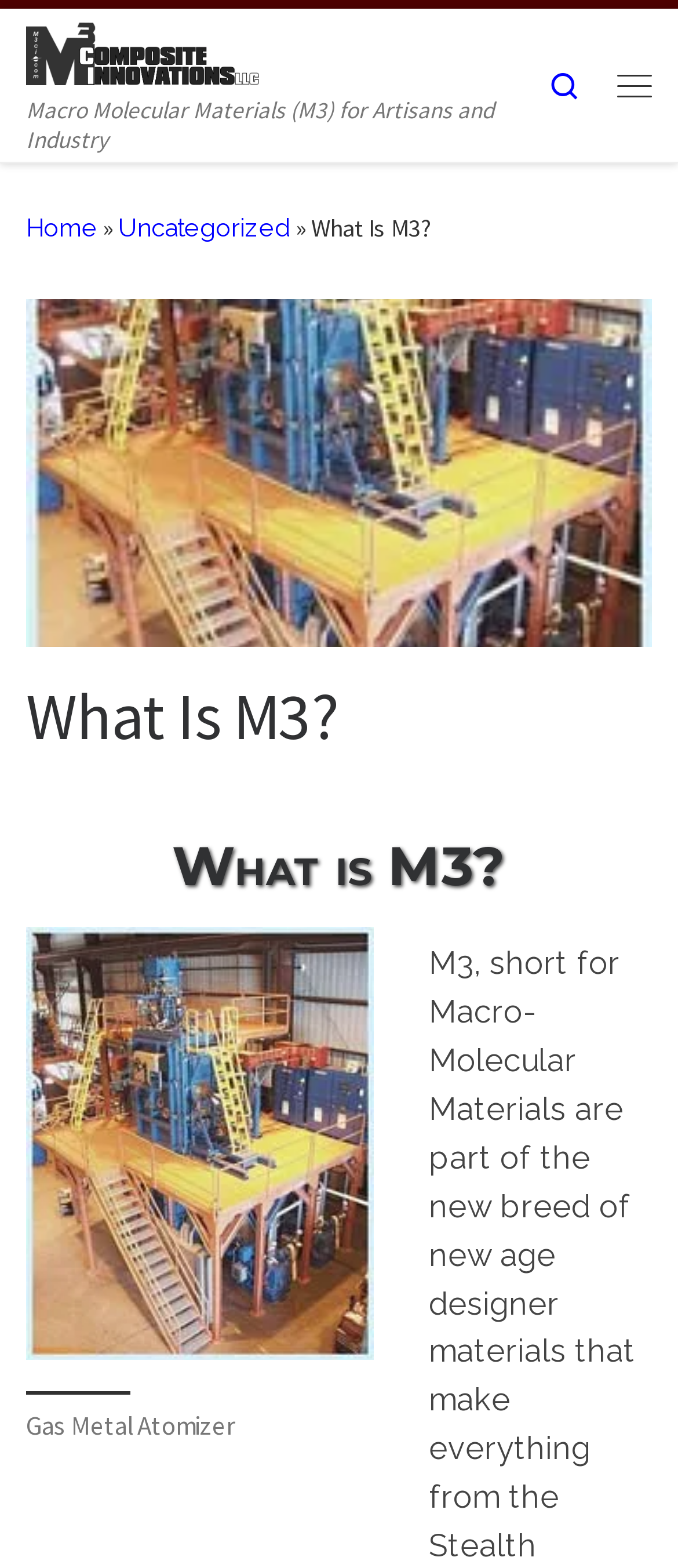Identify the bounding box coordinates of the HTML element based on this description: "About Us".

None